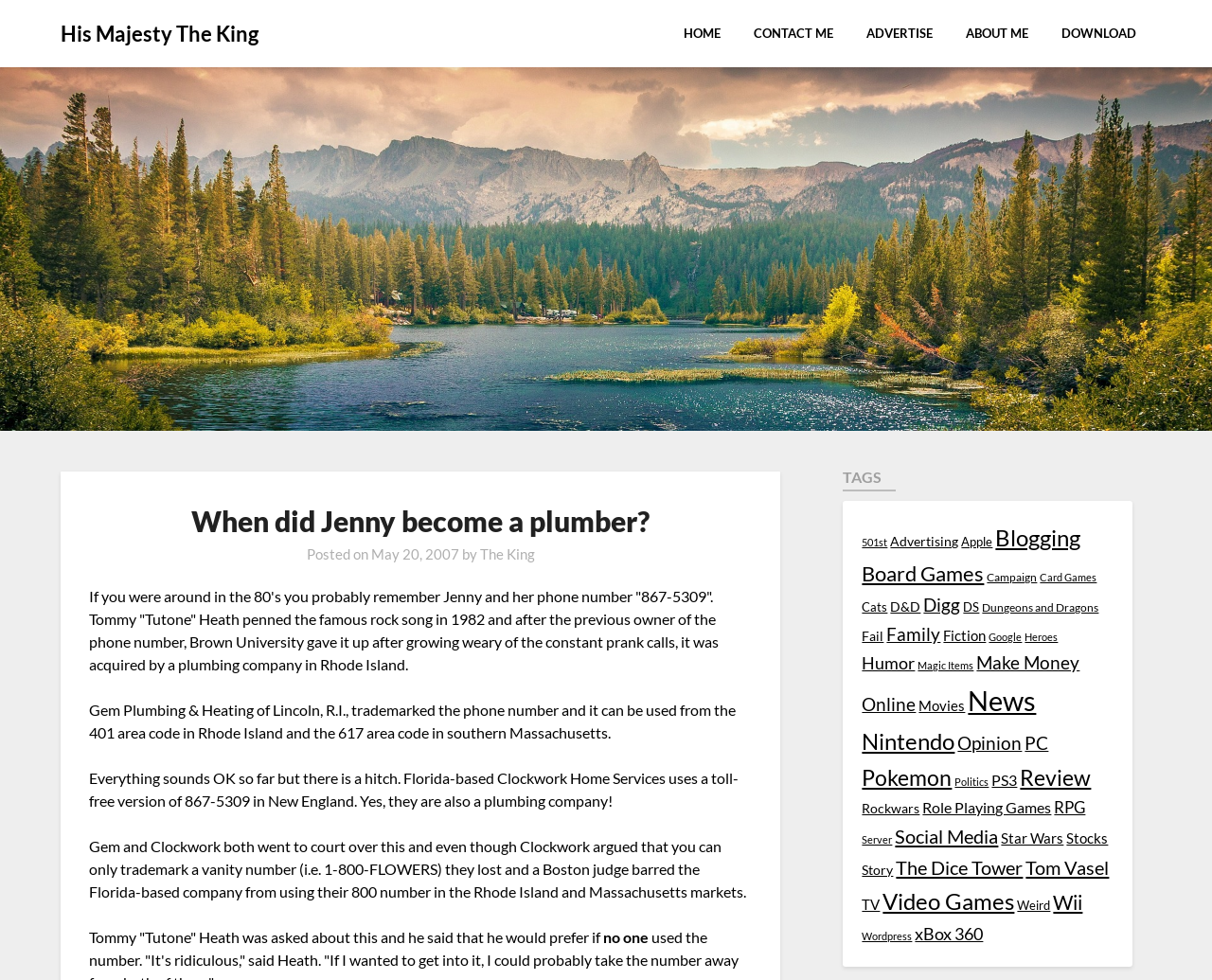What is the name of the judge who barred Clockwork Home Services from using their 800 number?
Give a comprehensive and detailed explanation for the question.

Although the article does not mention the specific name of the judge, it states that a Boston judge barred Clockwork Home Services from using their 800 number in the Rhode Island and Massachusetts markets.